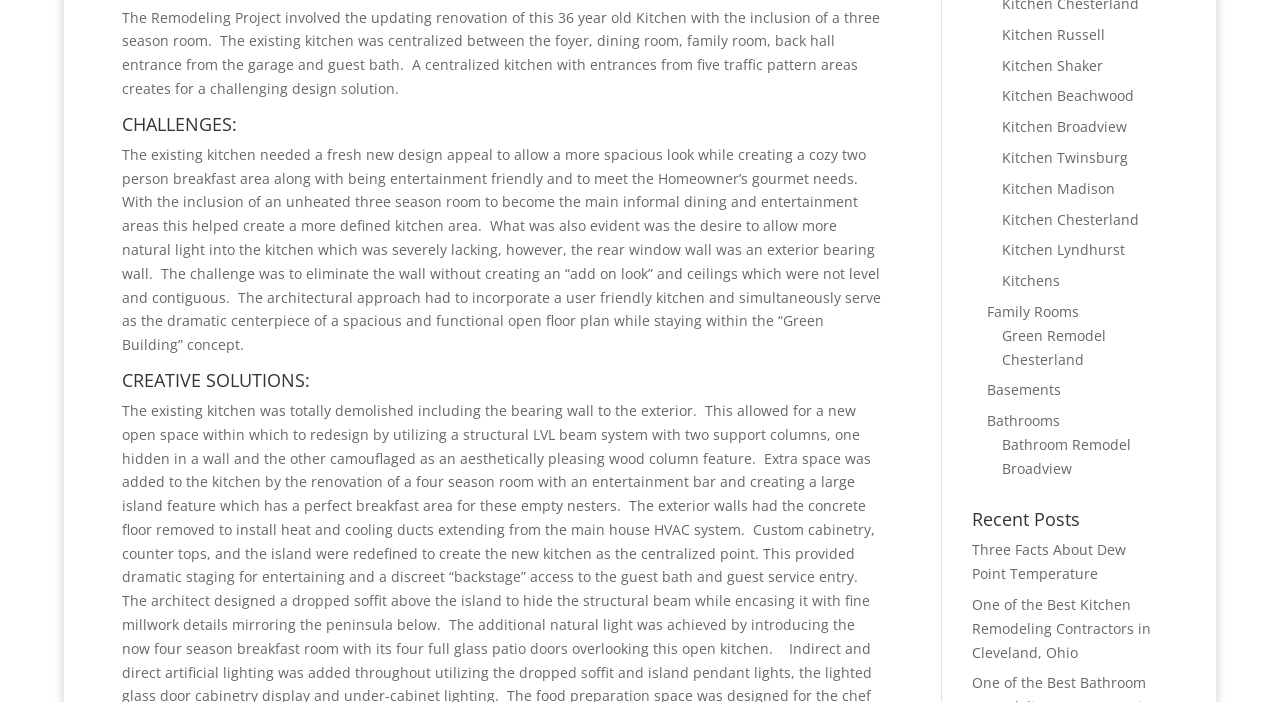Using the description: "Kitchens", determine the UI element's bounding box coordinates. Ensure the coordinates are in the format of four float numbers between 0 and 1, i.e., [left, top, right, bottom].

[0.783, 0.386, 0.828, 0.413]